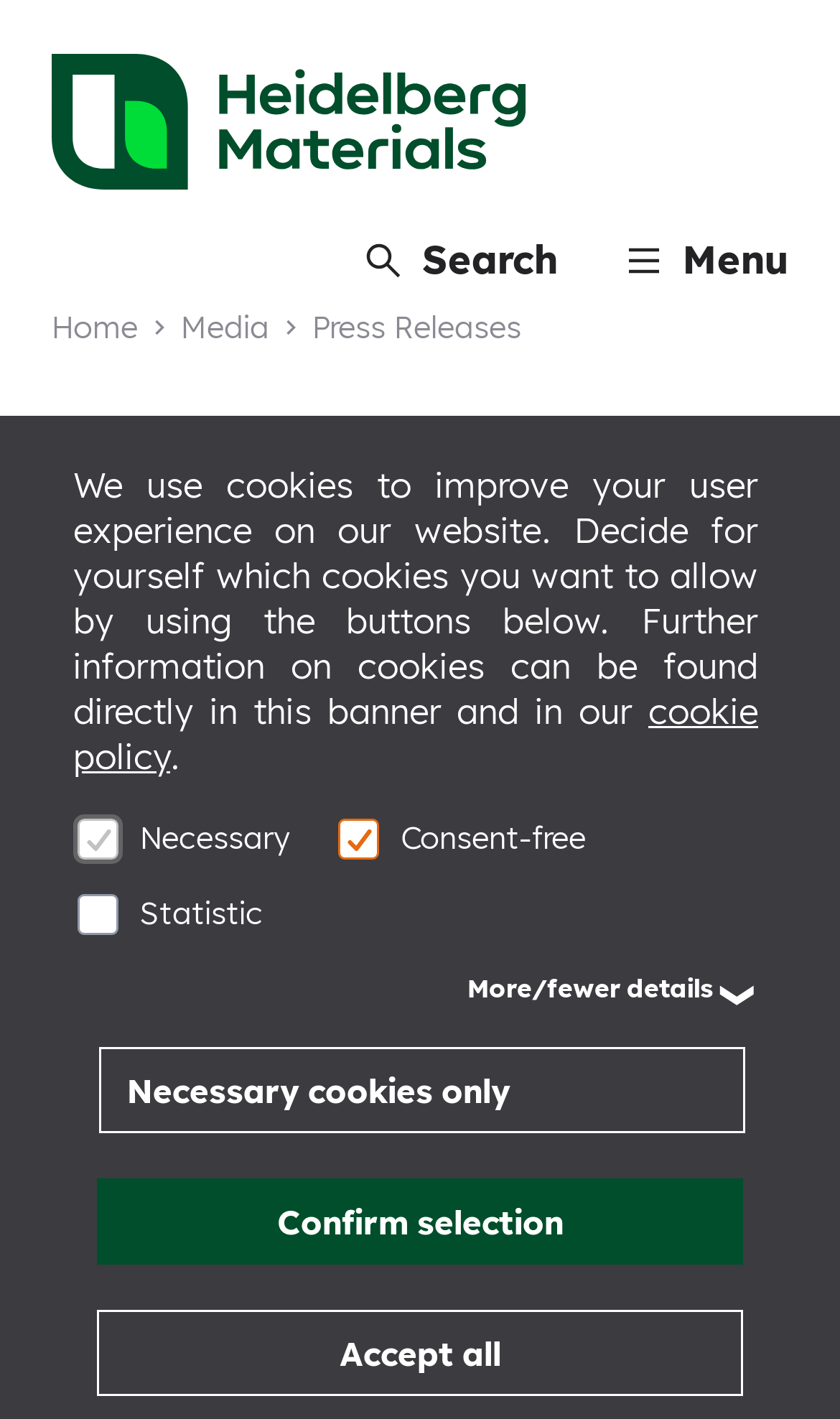Use a single word or phrase to answer the following:
What is the purpose of the permanent exhibition?

History and future topics